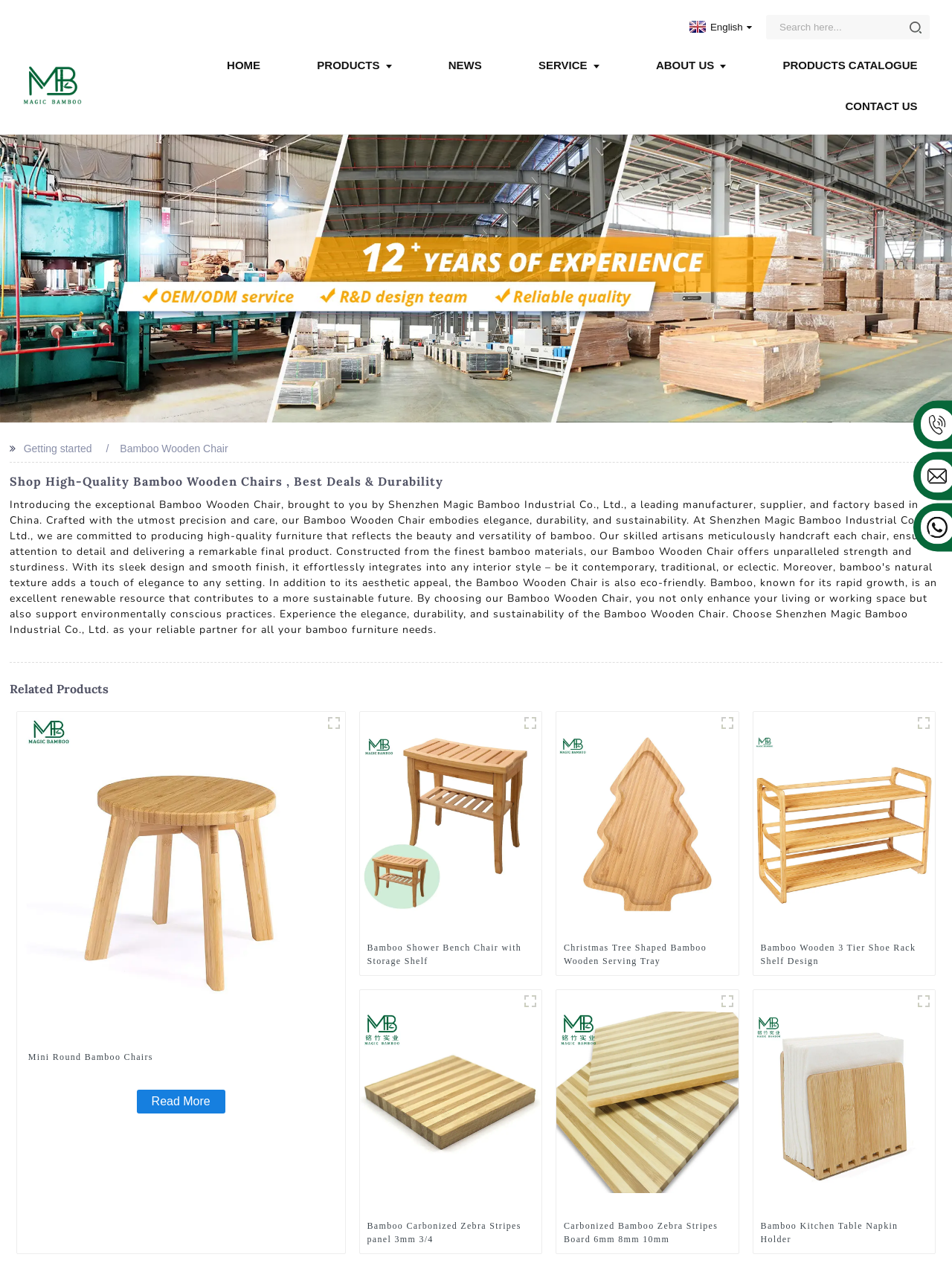Could you determine the bounding box coordinates of the clickable element to complete the instruction: "Read the 'Tips dan Trik Menang di Slot Gacor BTV4D' article"? Provide the coordinates as four float numbers between 0 and 1, i.e., [left, top, right, bottom].

None